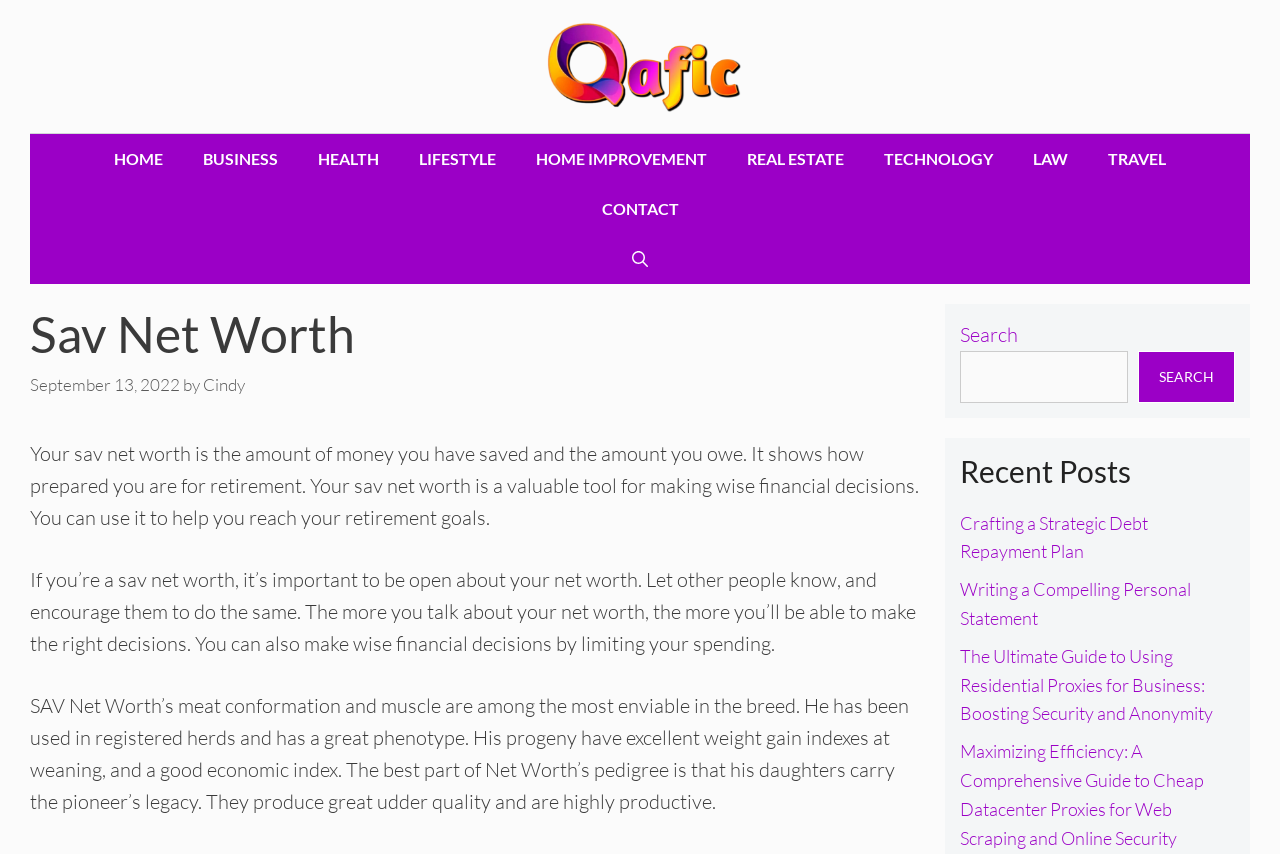Detail the webpage's structure and highlights in your description.

The webpage is about Sav Net Worth, a financial concept that measures one's preparedness for retirement. At the top, there is a banner with a link to the site "Qafic" accompanied by an image of the same name. Below the banner, a navigation menu with 9 links is situated, including "HOME", "BUSINESS", "HEALTH", and others.

The main content area is divided into two sections. On the left, there is a header section with a heading "Sav Net Worth" and a time stamp "September 13, 2022" by "Cindy". Below this, there are three paragraphs of text that explain the concept of Sav Net Worth, its importance, and how it can be used to make wise financial decisions.

On the right side, there is a complementary section with a search bar and a heading "Recent Posts". The search bar consists of a text box and a search button. Below the search bar, there are four links to recent posts, including "Crafting a Strategic Debt Repayment Plan", "Writing a Compelling Personal Statement", and two guides related to proxies for business and web scraping.

Overall, the webpage has a clean layout with a clear hierarchy of elements, making it easy to navigate and understand the content.